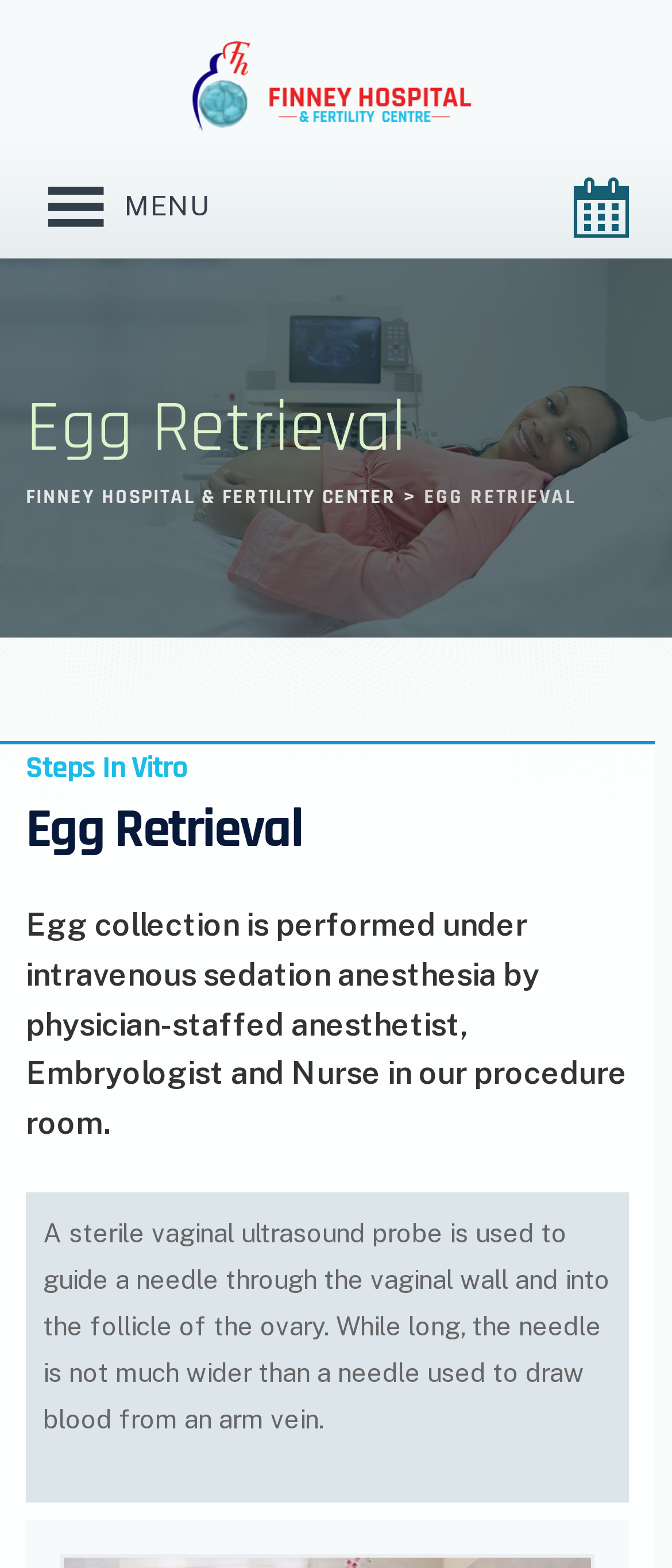Please examine the image and provide a detailed answer to the question: Who performs the egg collection procedure?

The egg collection procedure is performed by a team consisting of a physician-staffed anesthetist, an Embryologist, and a Nurse in the procedure room.